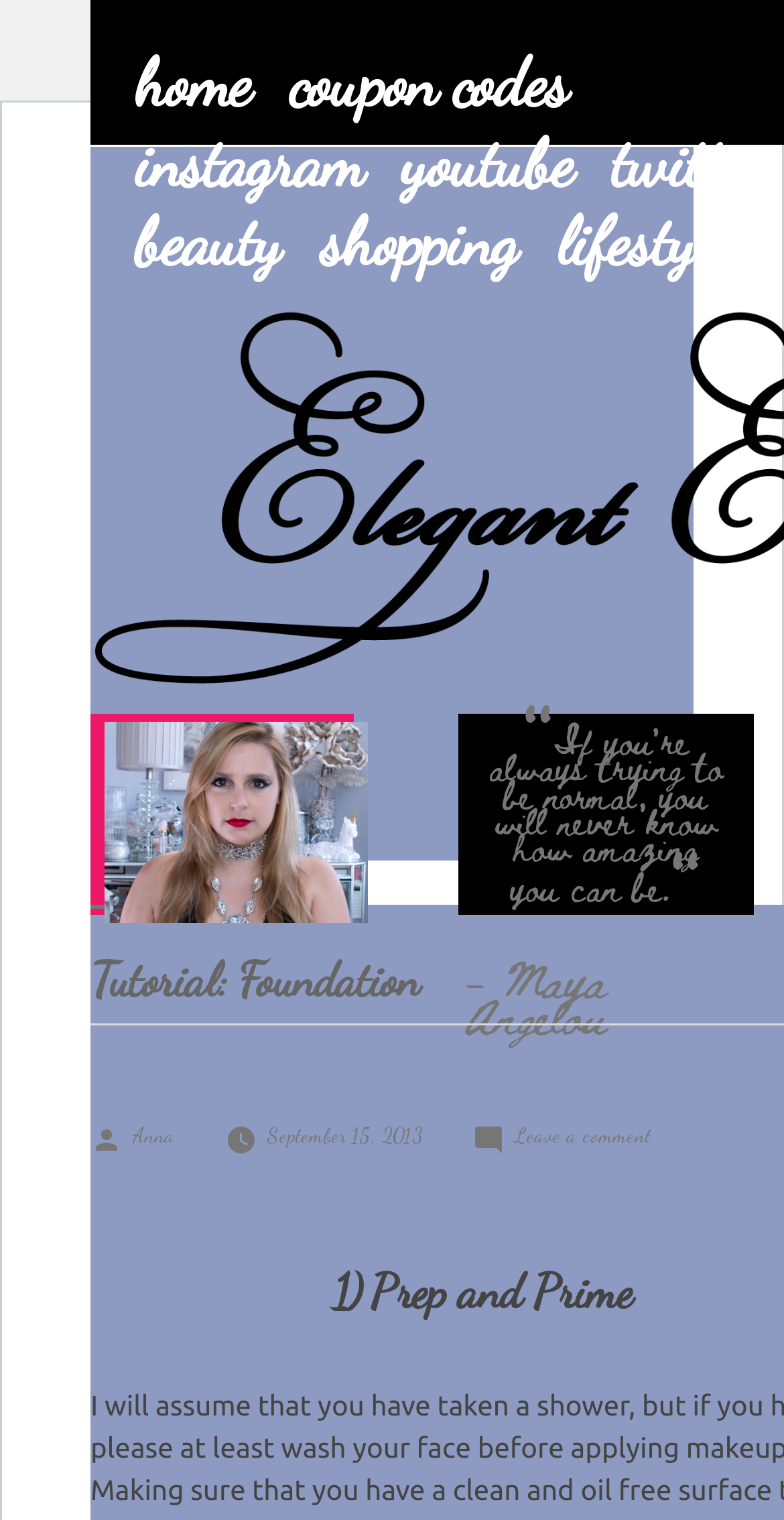Locate the UI element described by Coupon Codes in the provided webpage screenshot. Return the bounding box coordinates in the format (top-left x, top-left y, bottom-right x, bottom-right y), ensuring all values are between 0 and 1.

[0.369, 0.029, 0.725, 0.081]